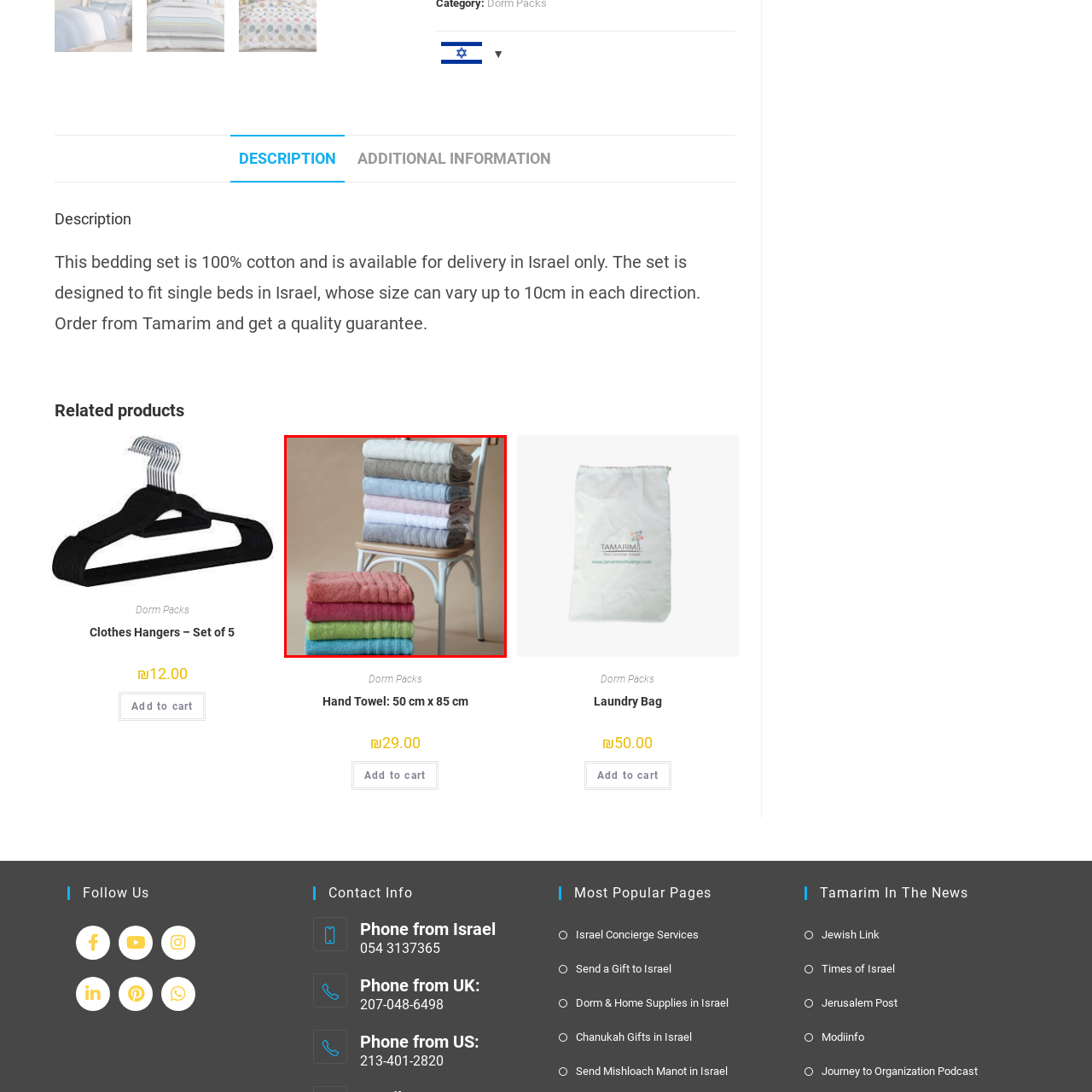What is the purpose of the hand towels?
Focus on the section marked by the red bounding box and elaborate on the question as thoroughly as possible.

The caption suggests that the hand towels are ideal for personal use or as a thoughtful gift, implying that they can be used for everyday routines or as a present for someone.